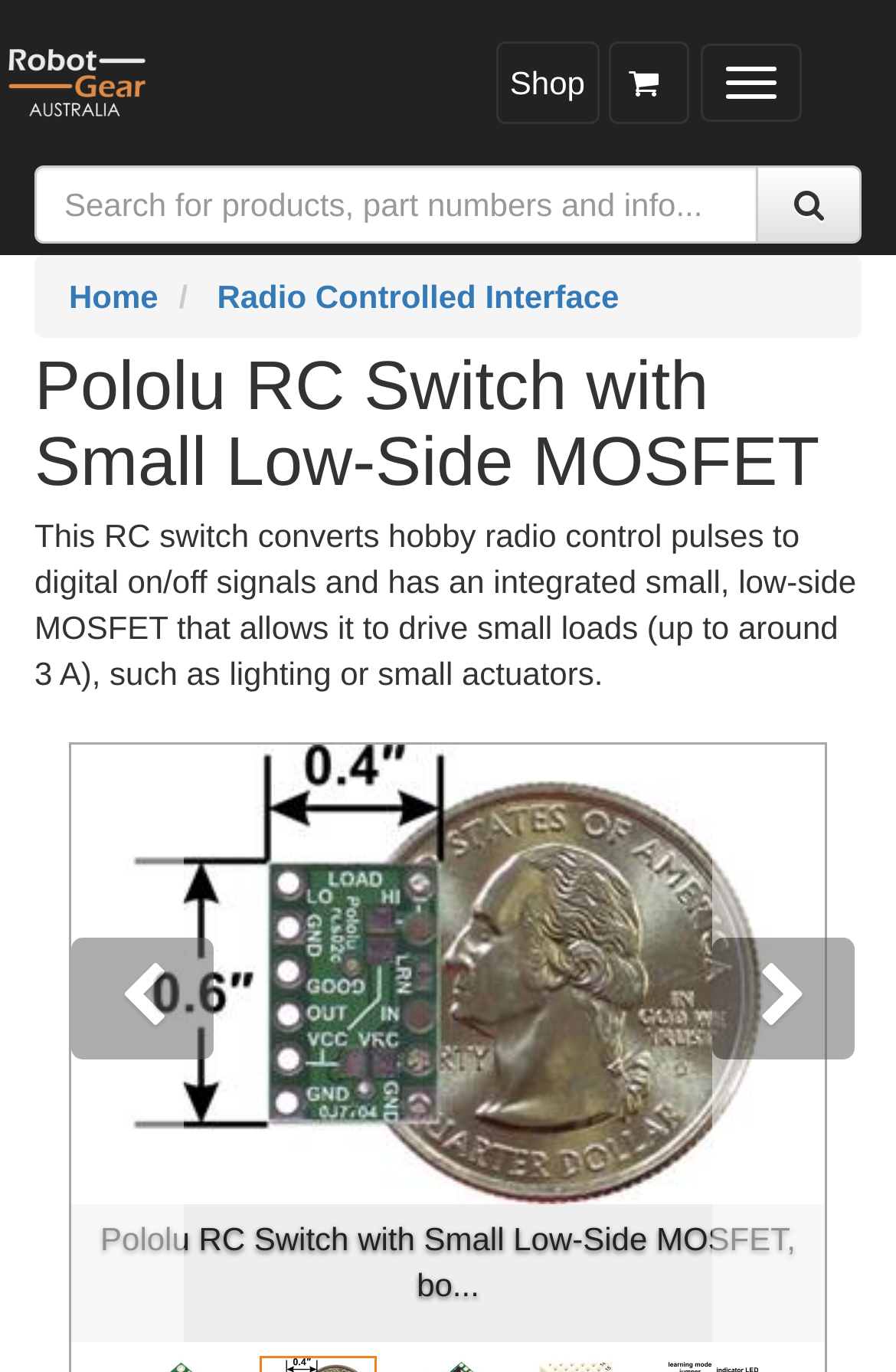Illustrate the webpage's structure and main components comprehensively.

The webpage is about the Pololu RC Switch with Small Low-Side MOSFET. At the top left, there is a logo of Robot Gear Australia. Next to it, there is a button to toggle navigation. On the top right, there are three links: "Shop", an icon representing a user, and a search box with a button to submit the search query.

Below the top navigation, there are two links: "Home" and "Radio Controlled Interface". The main content of the page starts with a heading that repeats the product name. Below the heading, there is a paragraph describing the product, which converts hobby radio control pulses to digital on/off signals and can drive small loads.

Under the product description, there is a listbox that displays a single item, which is a link to the product with included hardware. This link is accompanied by an image of the product. The image is positioned to the right of the link, taking up about half of the width of the listbox.